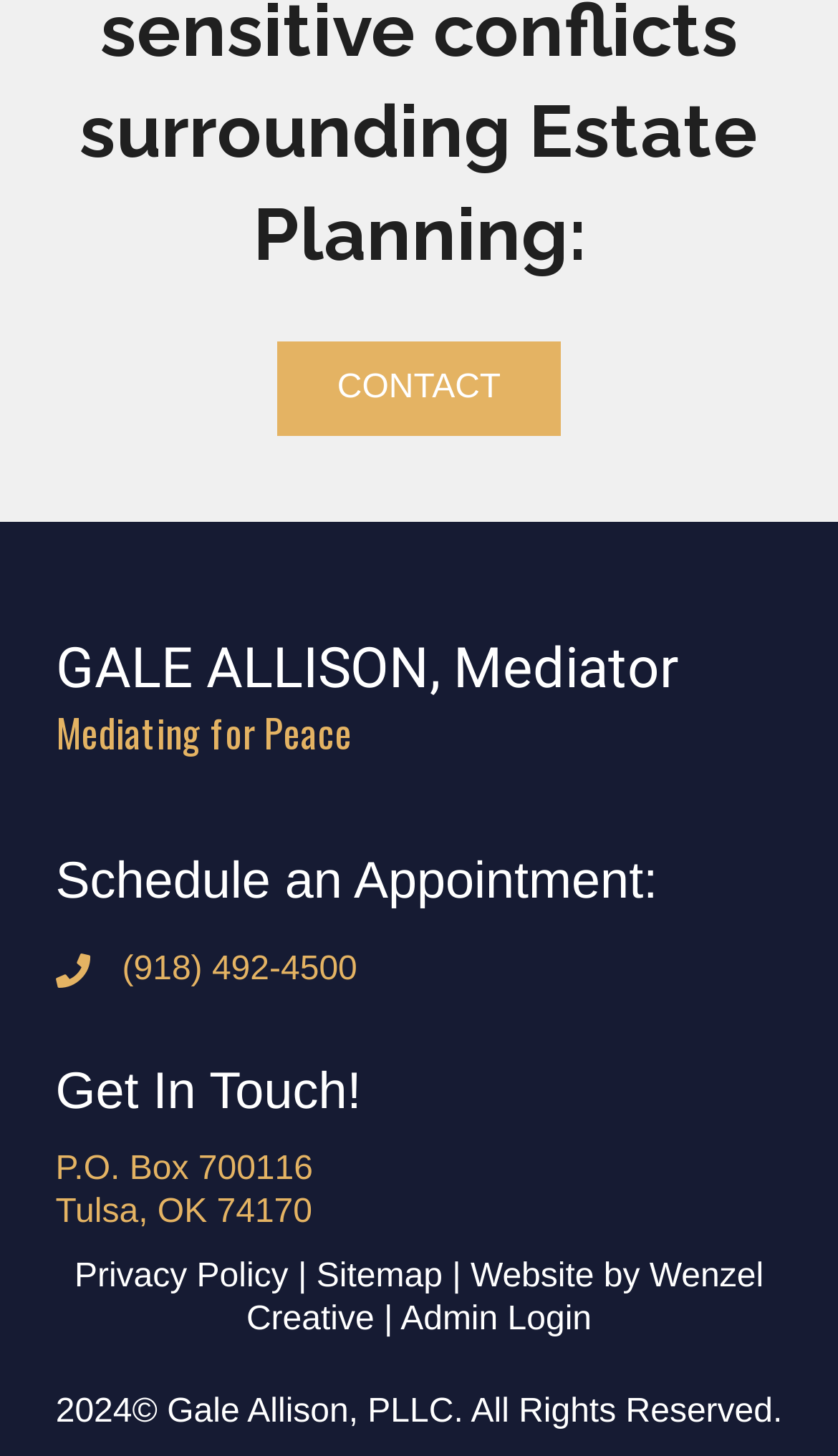Find the UI element described as: "|" and predict its bounding box coordinates. Ensure the coordinates are four float numbers between 0 and 1, [left, top, right, bottom].

[0.447, 0.894, 0.478, 0.919]